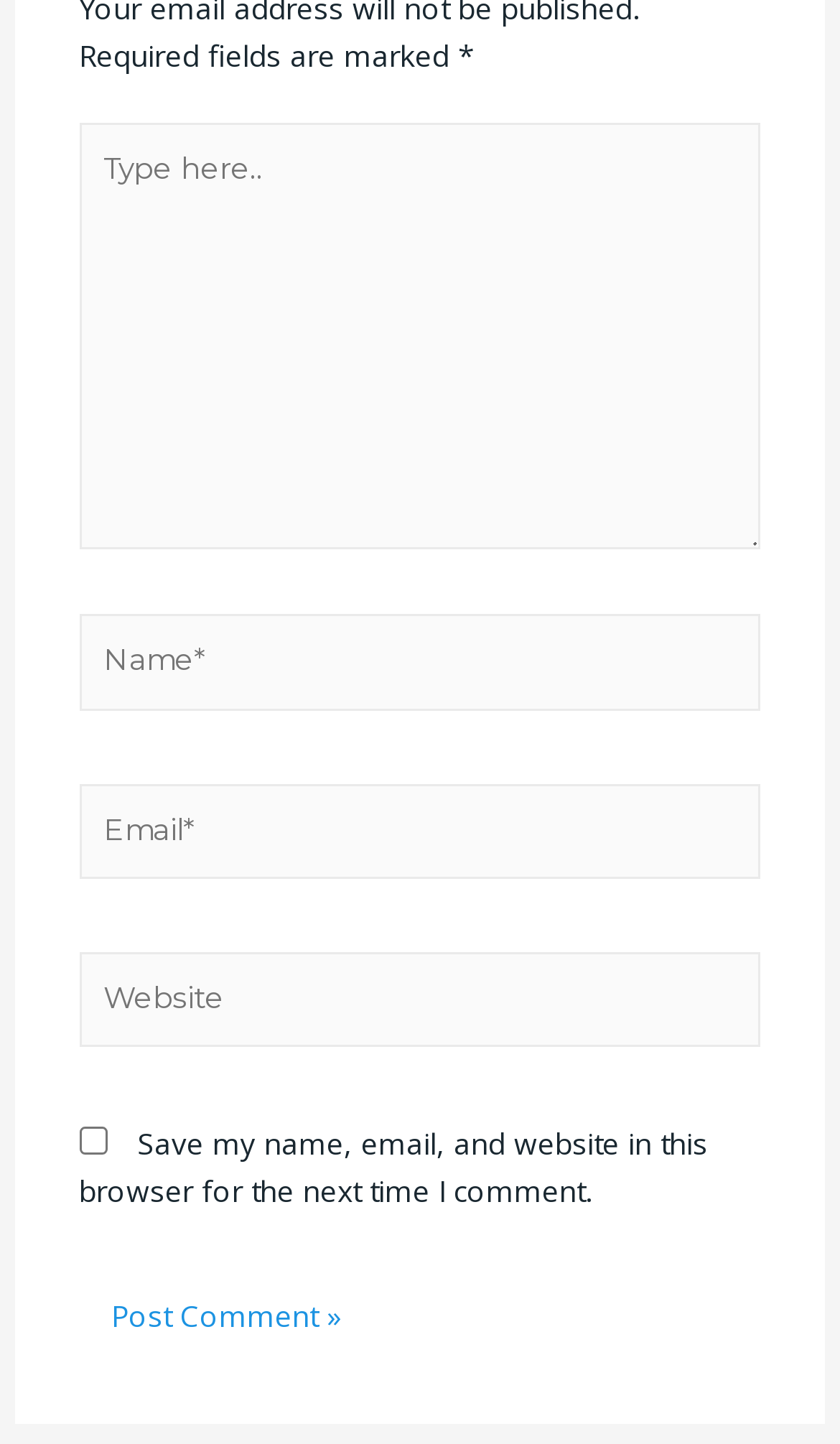What is the button at the bottom of the form for?
Provide a concise answer using a single word or phrase based on the image.

Submit comment